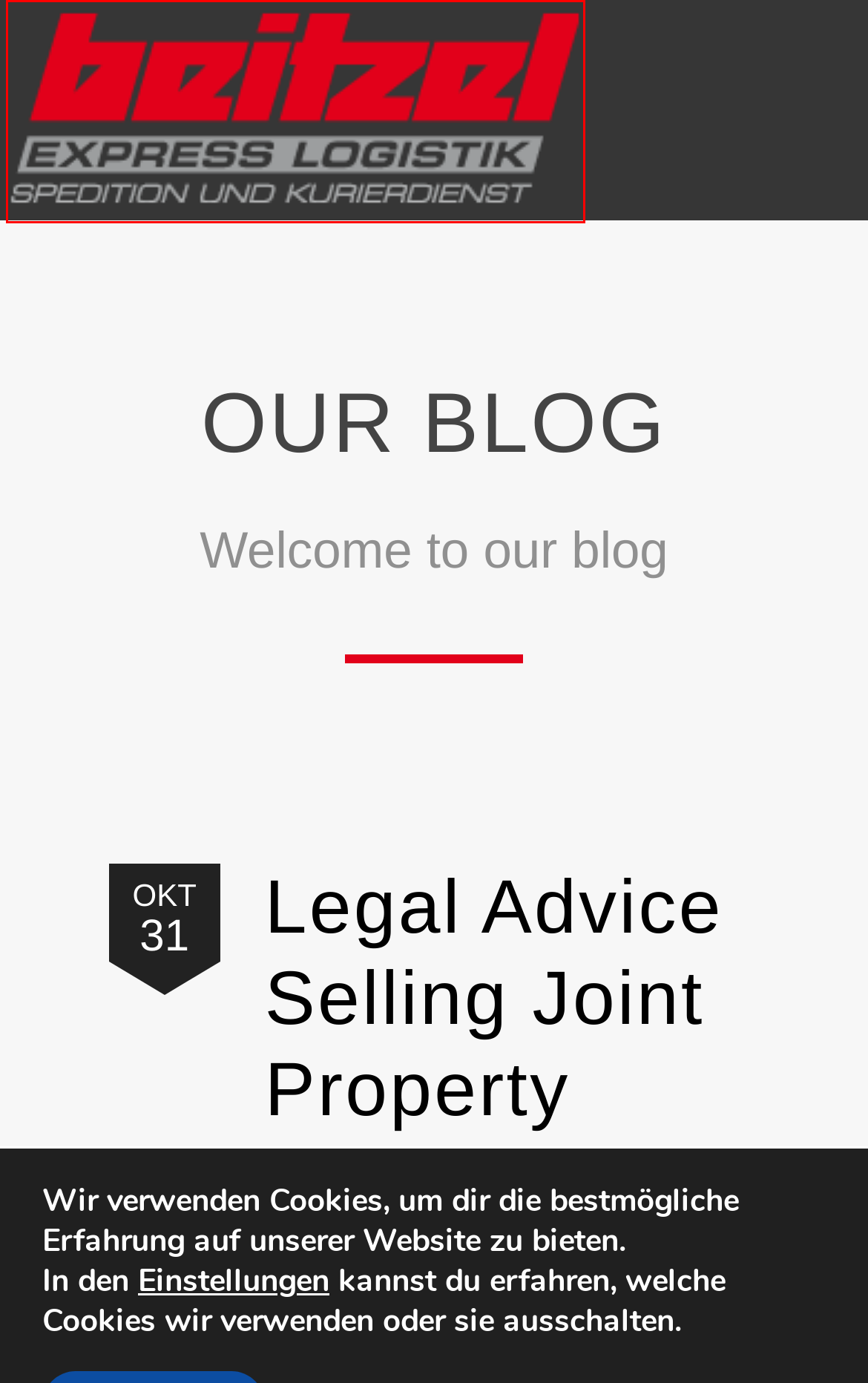Given a screenshot of a webpage with a red bounding box around an element, choose the most appropriate webpage description for the new page displayed after clicking the element within the bounding box. Here are the candidates:
A. Blog-Werkzeug, Publishing-Plattform und CMS – WordPress.org Deutsch
B. Spedition und Logistik – Beitzel Express-Logistik
C. Legal Advice Curacao | Spedition und Logistik – Beitzel Express-Logistik
D. November | 2022 | Spedition und Logistik – Beitzel Express-Logistik
E. Wv Division of Highways Legal Division | Spedition und Logistik – Beitzel Express-Logistik
F. November | 2023 | Spedition und Logistik – Beitzel Express-Logistik
G. Oktober | 2022 | Spedition und Logistik – Beitzel Express-Logistik
H. Zero Hours Contract Rights Uk | Spedition und Logistik – Beitzel Express-Logistik

B